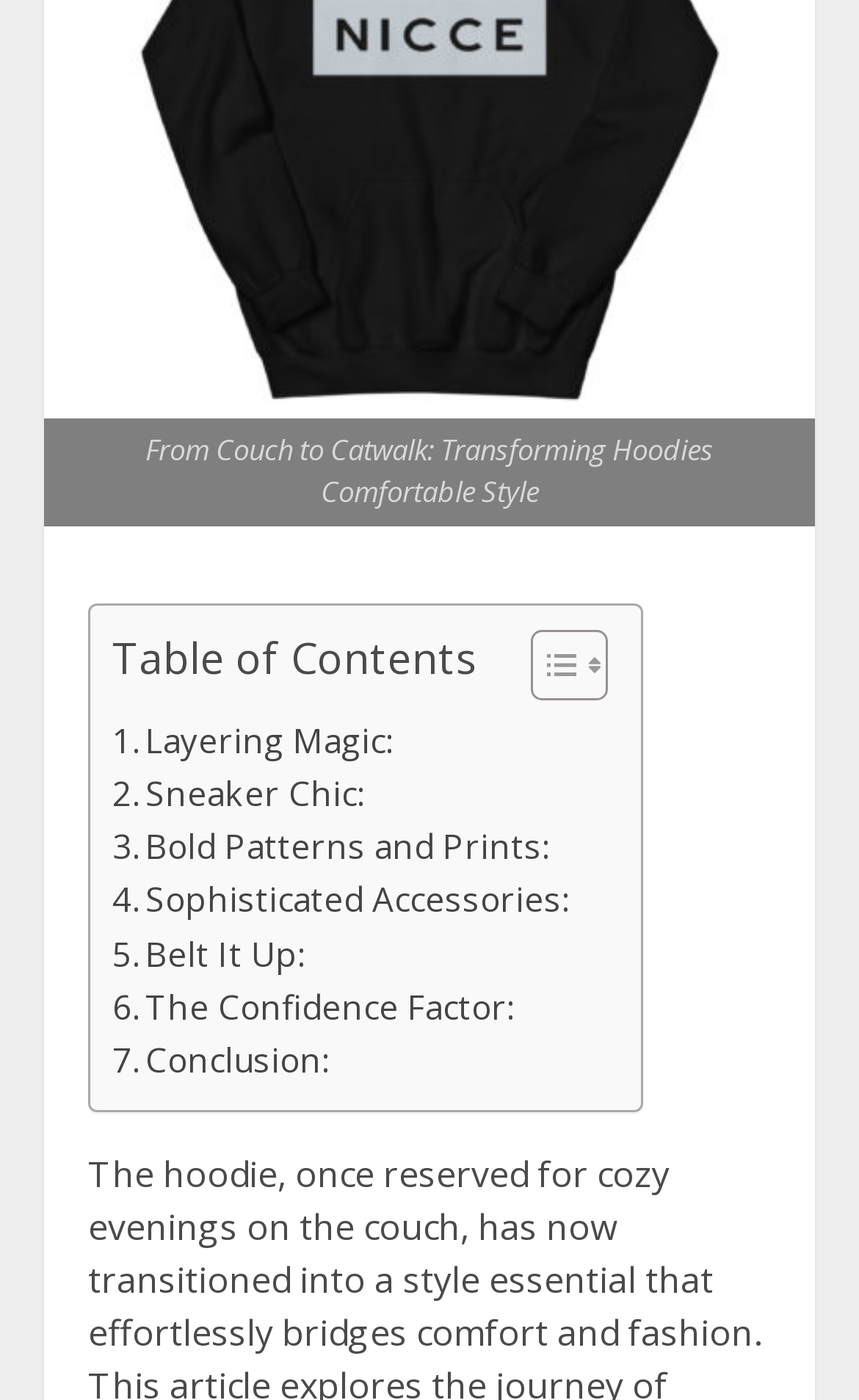Locate the bounding box coordinates of the element you need to click to accomplish the task described by this instruction: "Toggle the table of contents".

[0.579, 0.448, 0.695, 0.509]